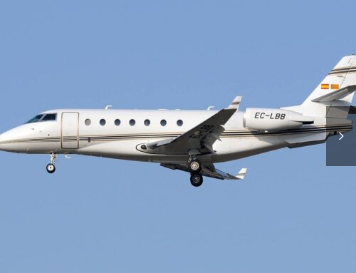Generate a detailed caption that encompasses all aspects of the image.

The image features a Gulfstream G200, a sleek and elegant business jet known for its performance and comfort. In this dynamic shot, the aircraft is captured mid-flight, showcasing its distinctive design with a pristine white exterior accented by subtle lines. The registration number "EC-L89" is visible on the fuselage, indicating its operational status. This aircraft is a popular choice among corporate travelers for its spacious cabin and advanced technology, making it a favored model among aviation enthusiasts and professionals alike. The background features a clear blue sky, accentuating the jet's graceful ascent.